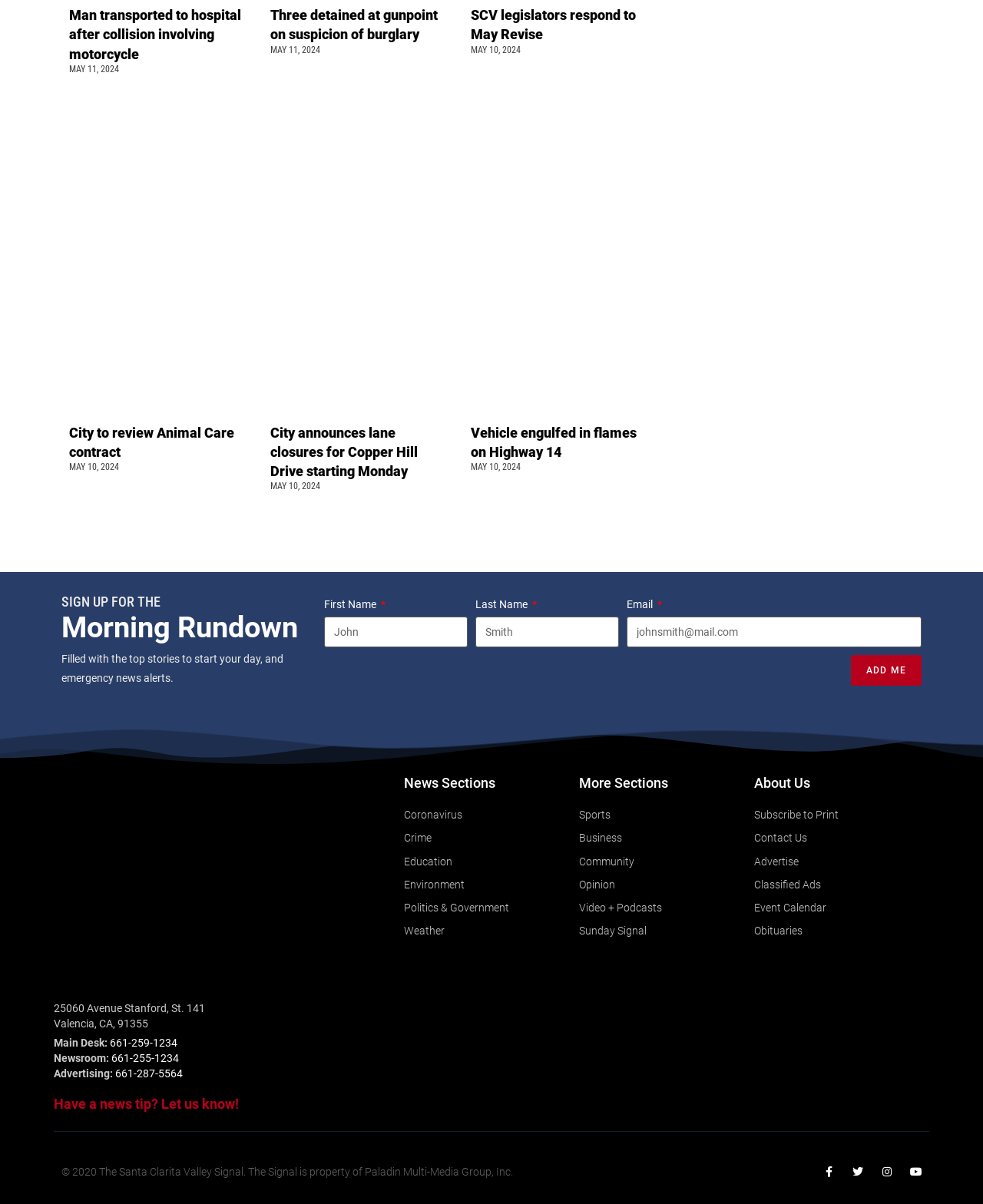Locate the bounding box coordinates of the clickable region to complete the following instruction: "Contact Us."

[0.767, 0.688, 0.945, 0.705]